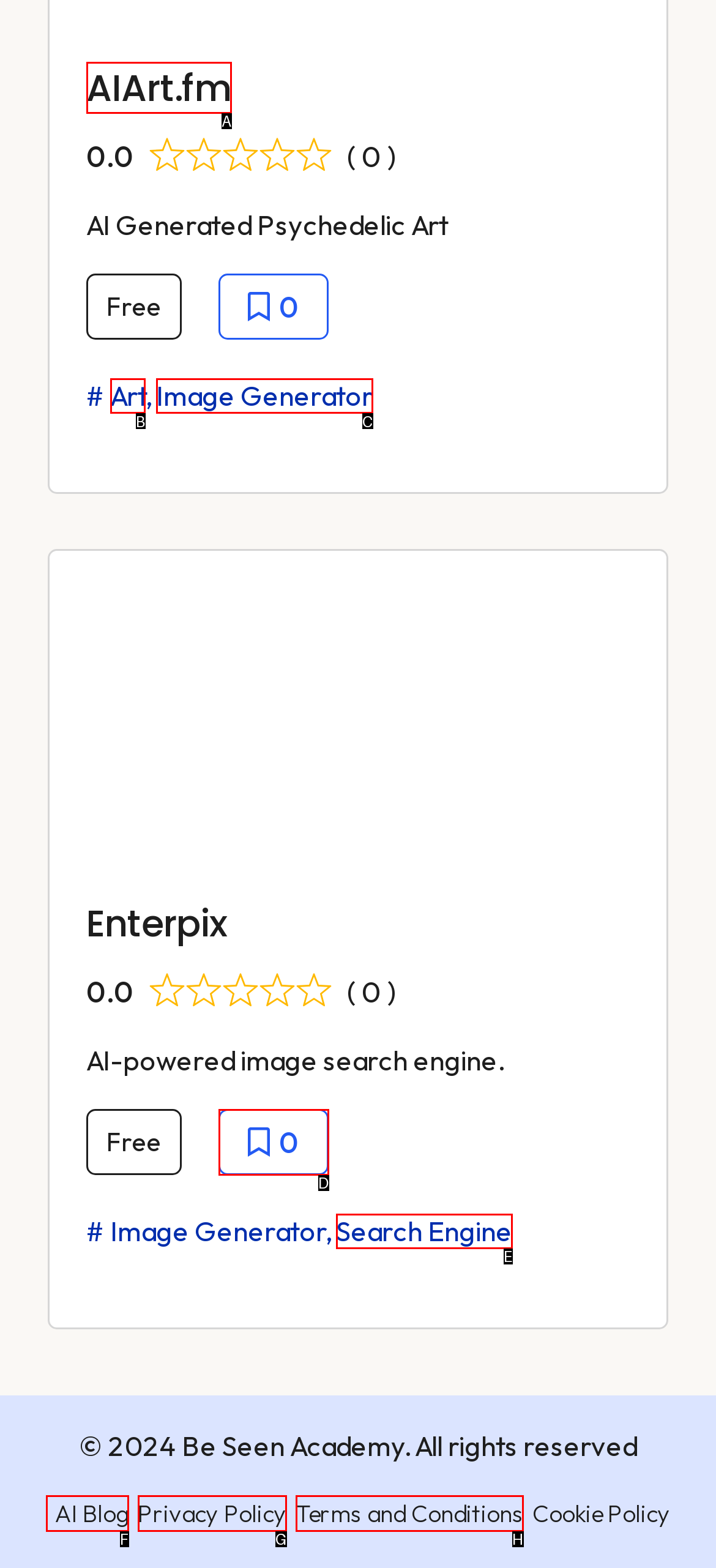Choose the option that matches the following description: Terms and Conditions
Reply with the letter of the selected option directly.

H